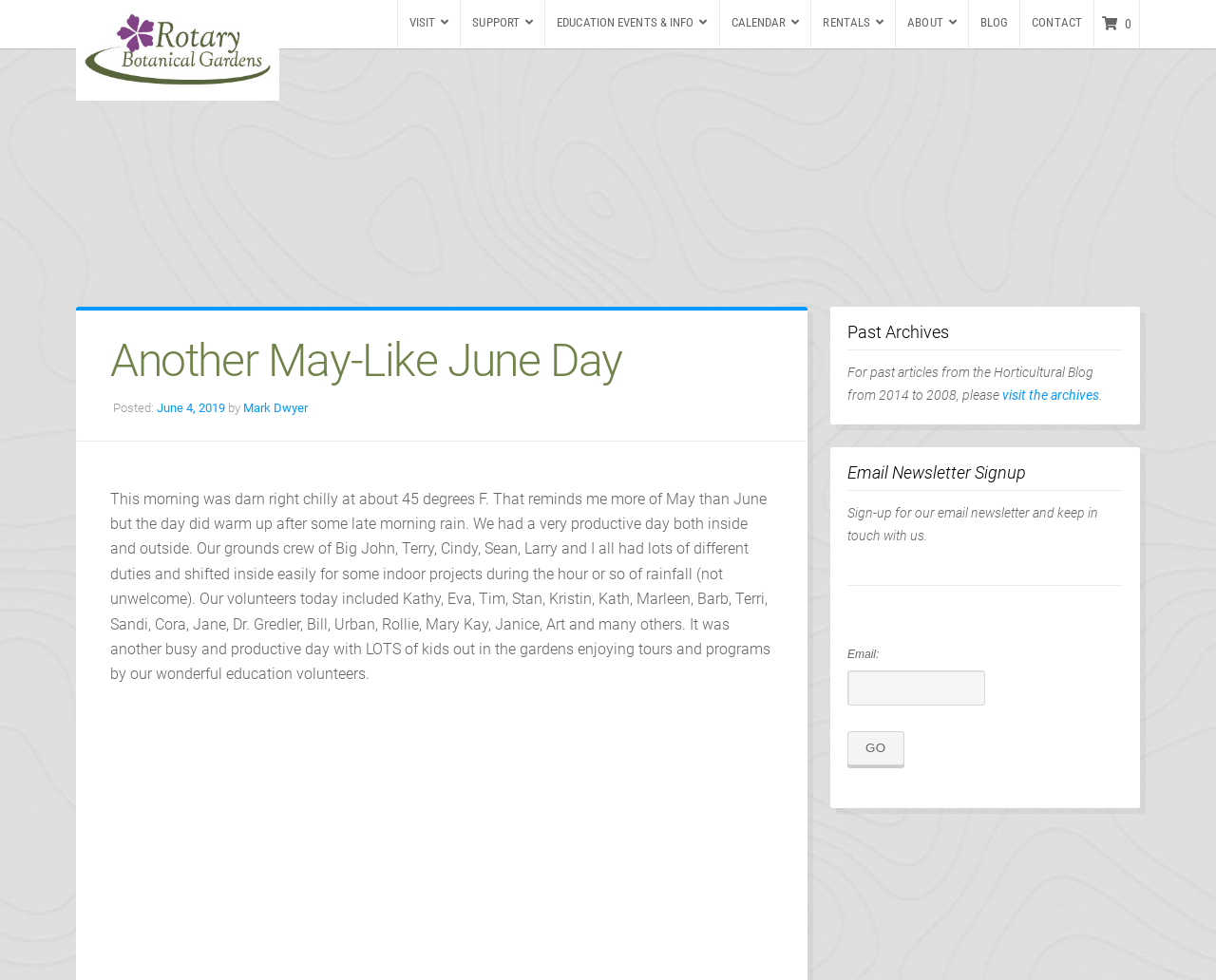What is the vertical position of the 'Past Archives' heading relative to the 'Email Newsletter Signup' heading?
Look at the screenshot and give a one-word or phrase answer.

Above